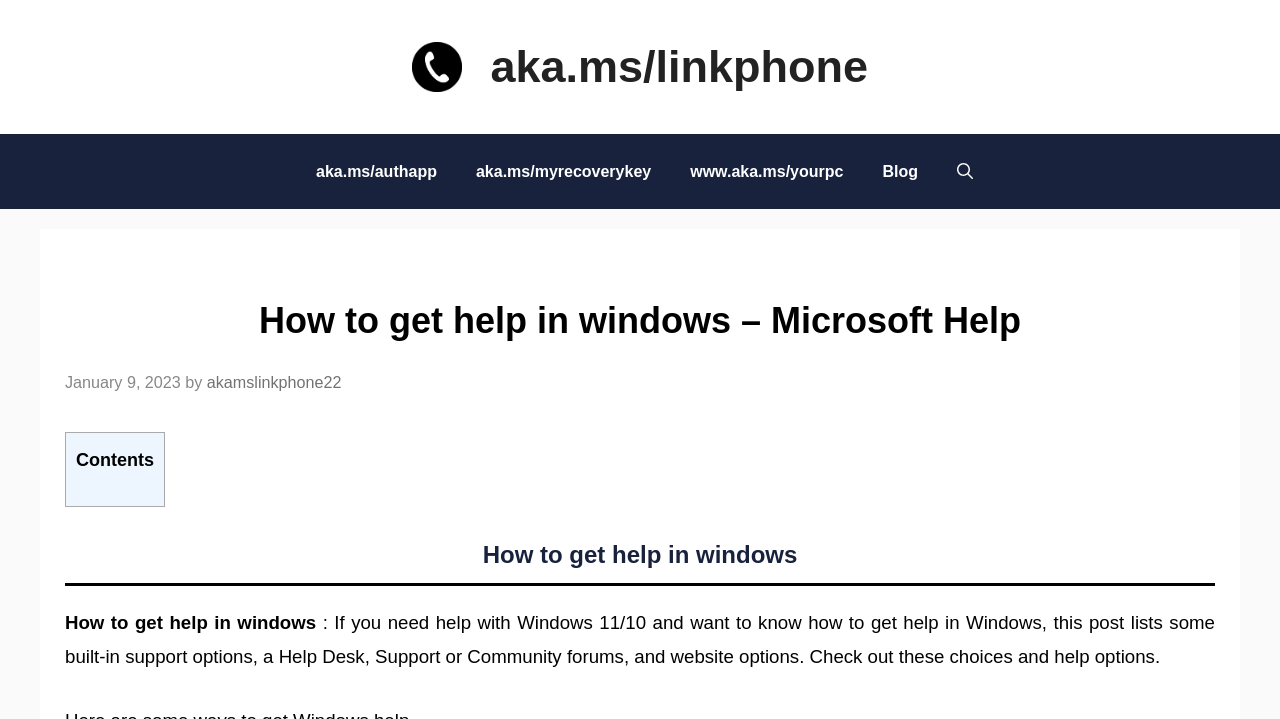Please identify the coordinates of the bounding box for the clickable region that will accomplish this instruction: "Click sign up".

None